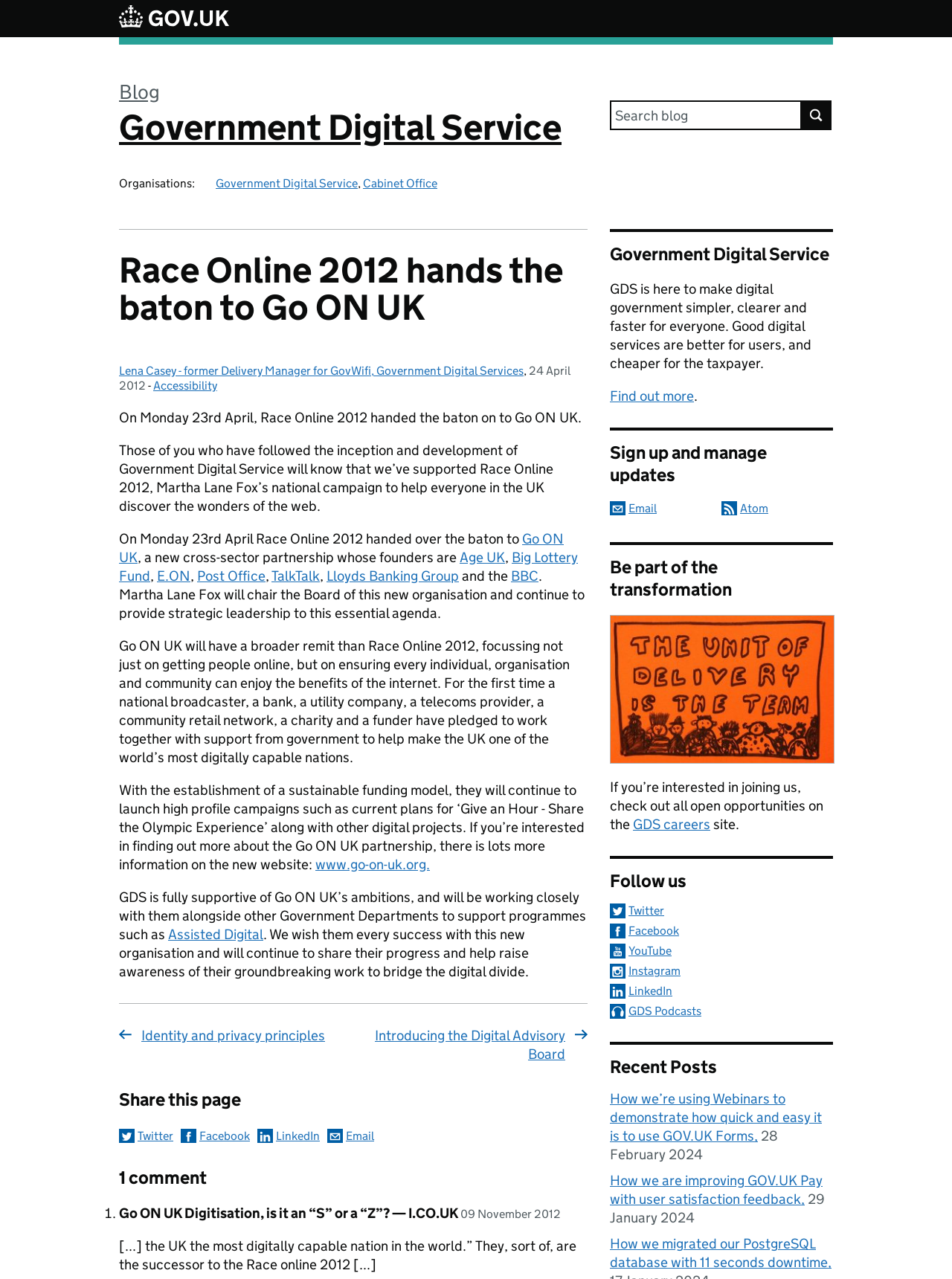Given the description of the UI element: "Post Office", predict the bounding box coordinates in the form of [left, top, right, bottom], with each value being a float between 0 and 1.

[0.207, 0.444, 0.279, 0.457]